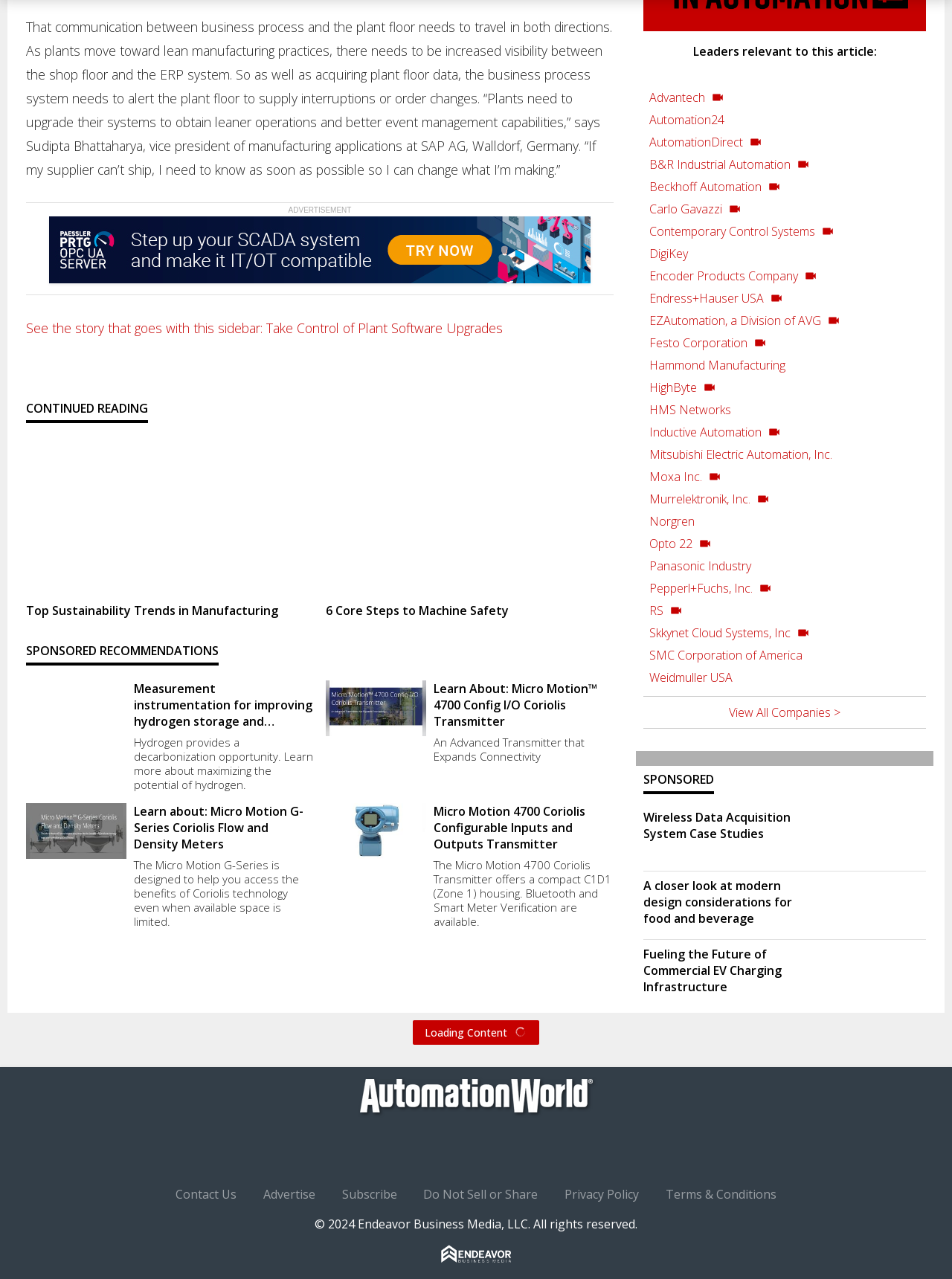What is the topic of the article?
Give a single word or phrase answer based on the content of the image.

plant floor data